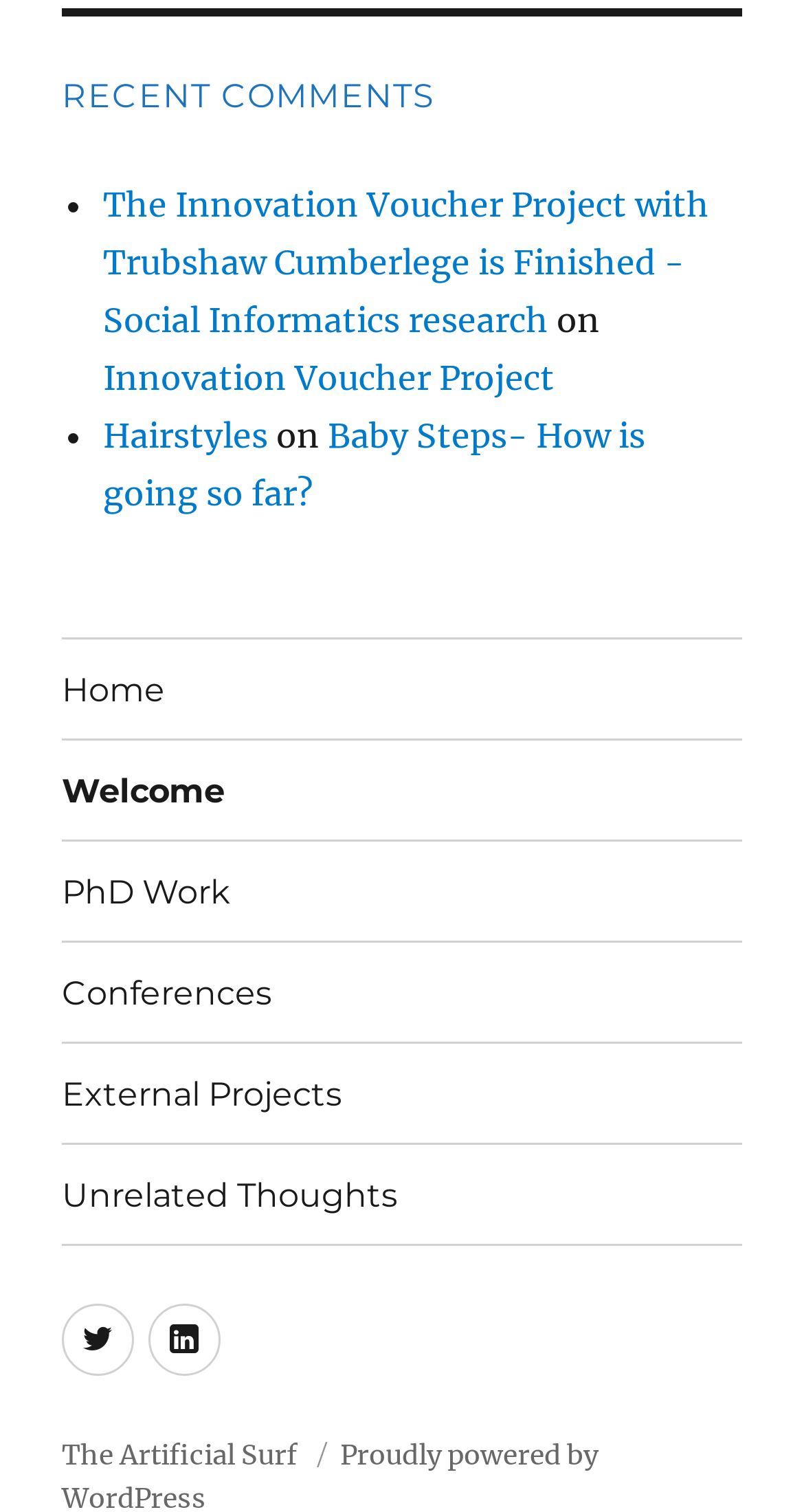Determine the bounding box coordinates (top-left x, top-left y, bottom-right x, bottom-right y) of the UI element described in the following text: The Artificial Surf

[0.077, 0.951, 0.377, 0.974]